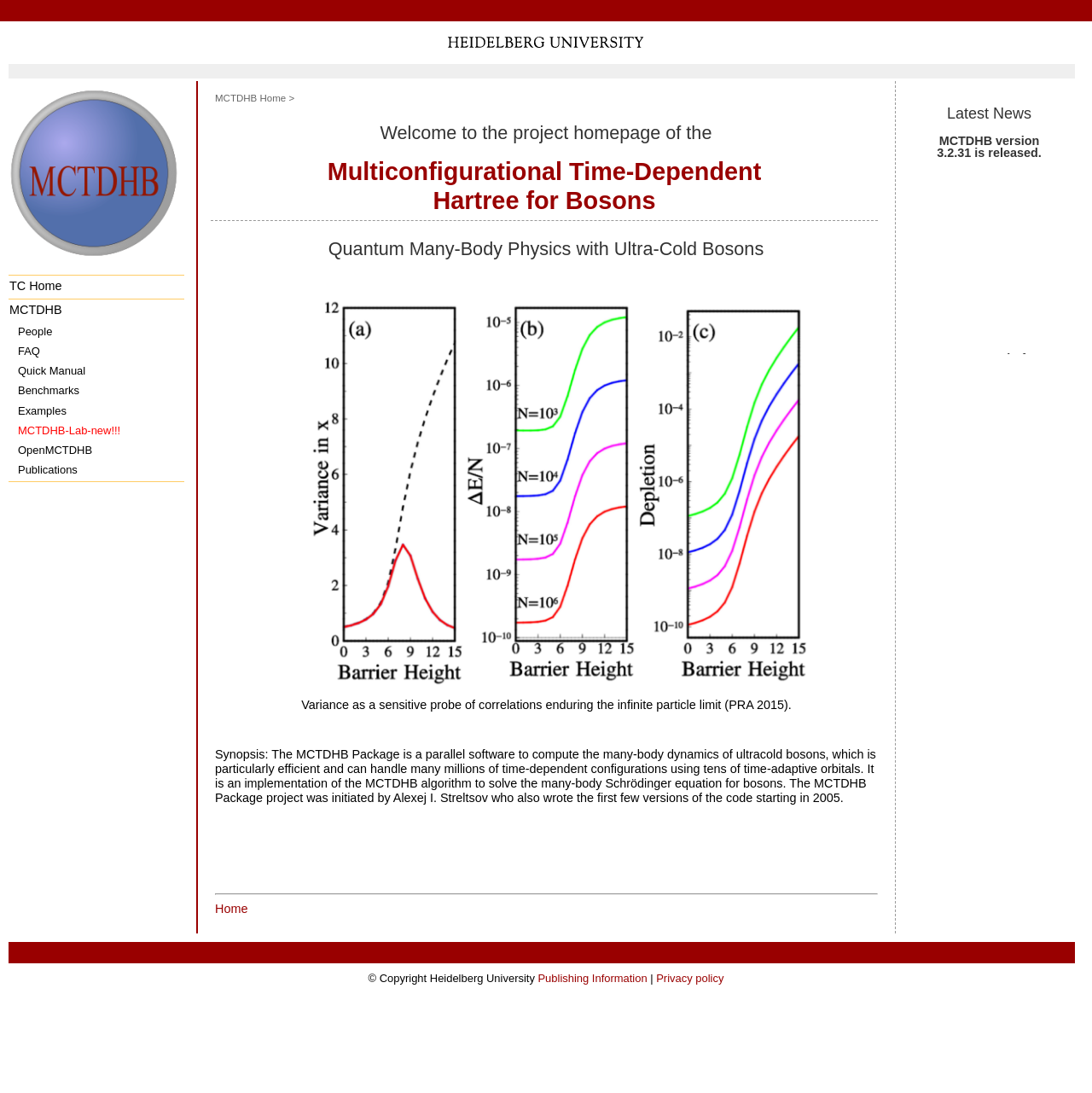Identify the bounding box coordinates of the clickable region necessary to fulfill the following instruction: "Visit Heidelberg University". The bounding box coordinates should be four float numbers between 0 and 1, i.e., [left, top, right, bottom].

[0.396, 0.037, 0.604, 0.048]